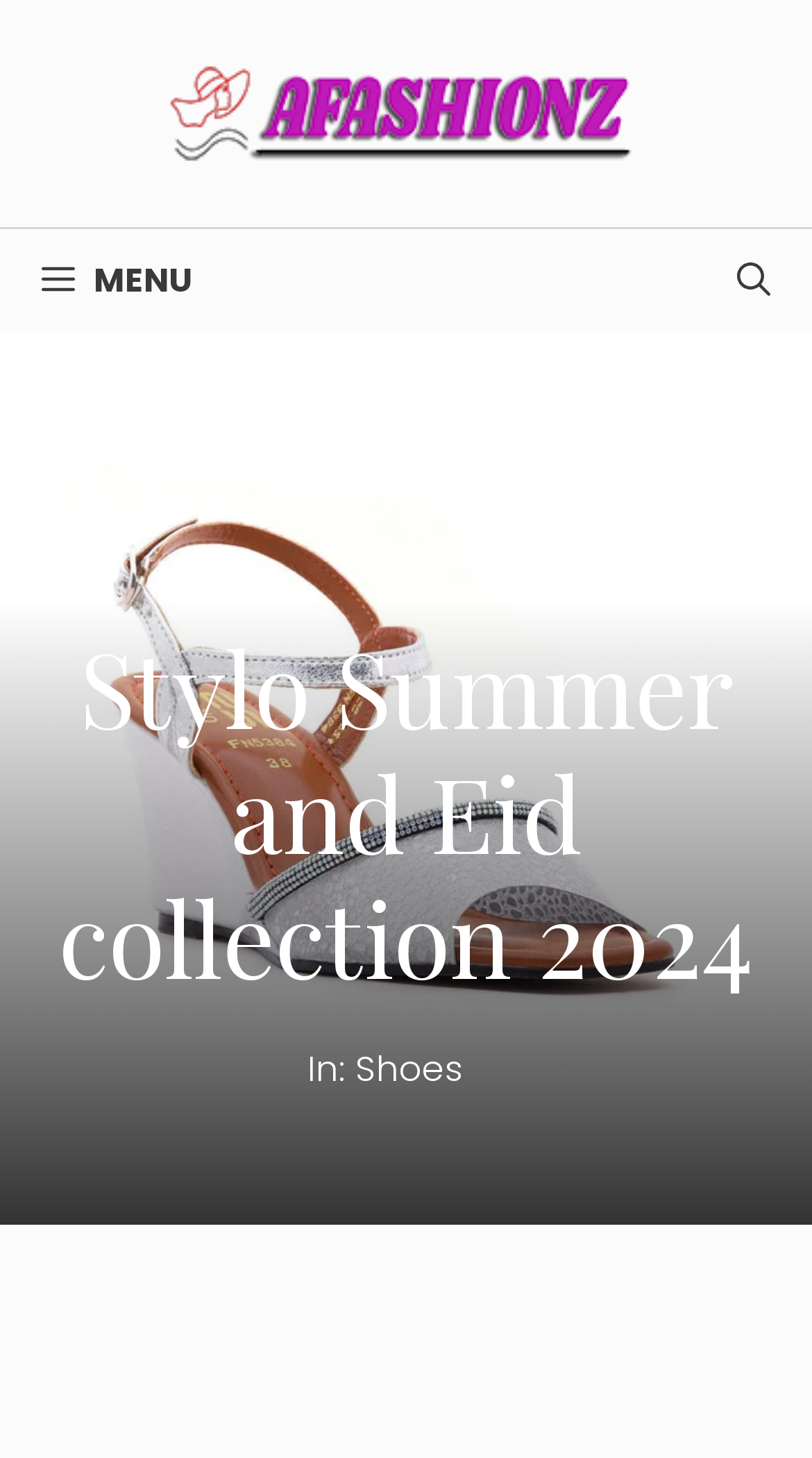Generate a comprehensive caption for the webpage you are viewing.

The webpage appears to be a product collection page, specifically showcasing Stylo's Eid Collection 2024 and Summer Sale Collection 2024 for women. 

At the top of the page, there is a banner with the site's name, accompanied by a logo image. Below the banner, a primary navigation menu is located, featuring a "MENU" button and a link to open a search bar on the right side.

The main content of the page is headed by a prominent title, "Stylo Summer and Eid collection 2024", which occupies a significant portion of the page. 

Underneath the title, there is a section with two static text elements, "In:" and "Shoes", positioned side by side, indicating a filtering or categorization option for the products.